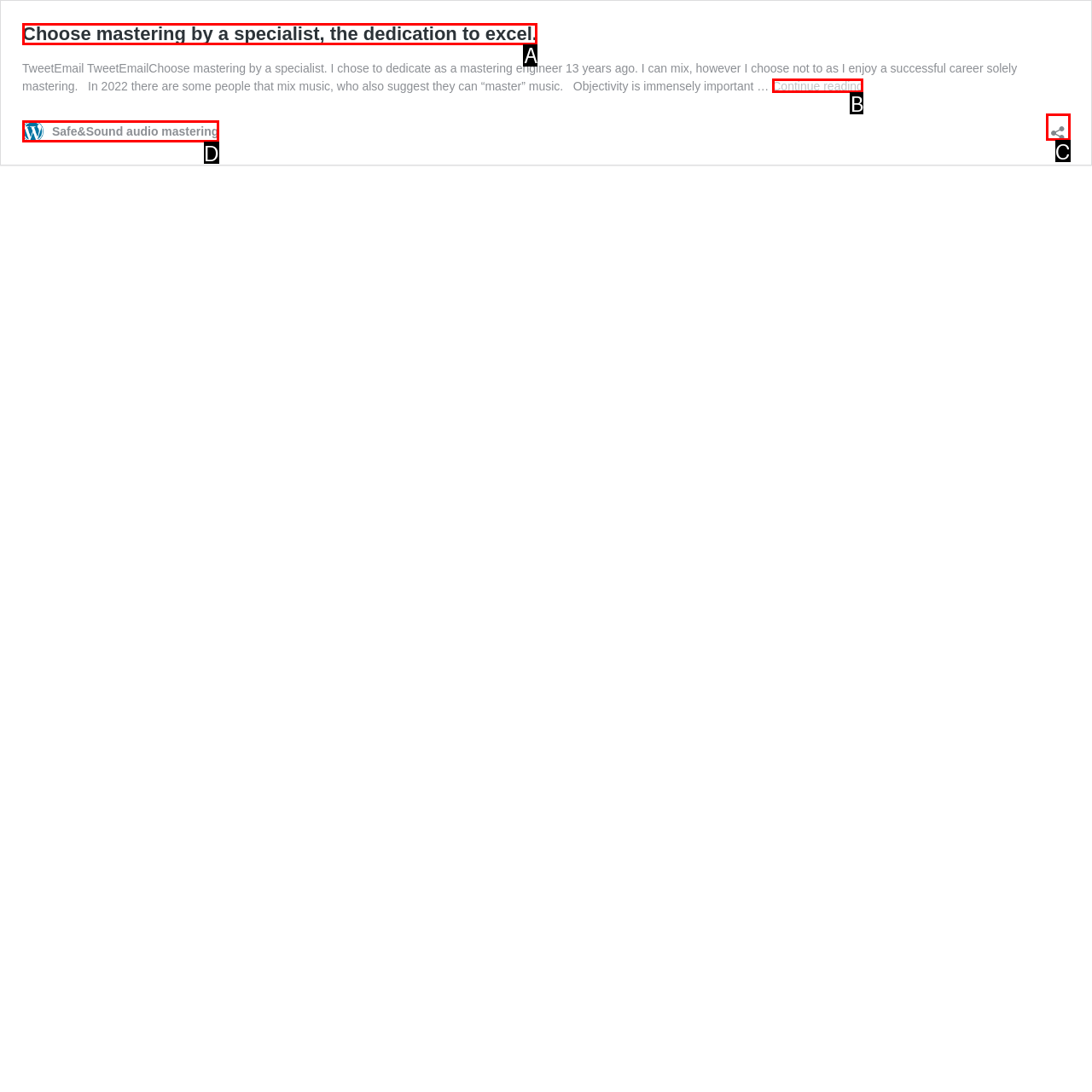Pinpoint the HTML element that fits the description: Safe&Sound audio mastering
Answer by providing the letter of the correct option.

D